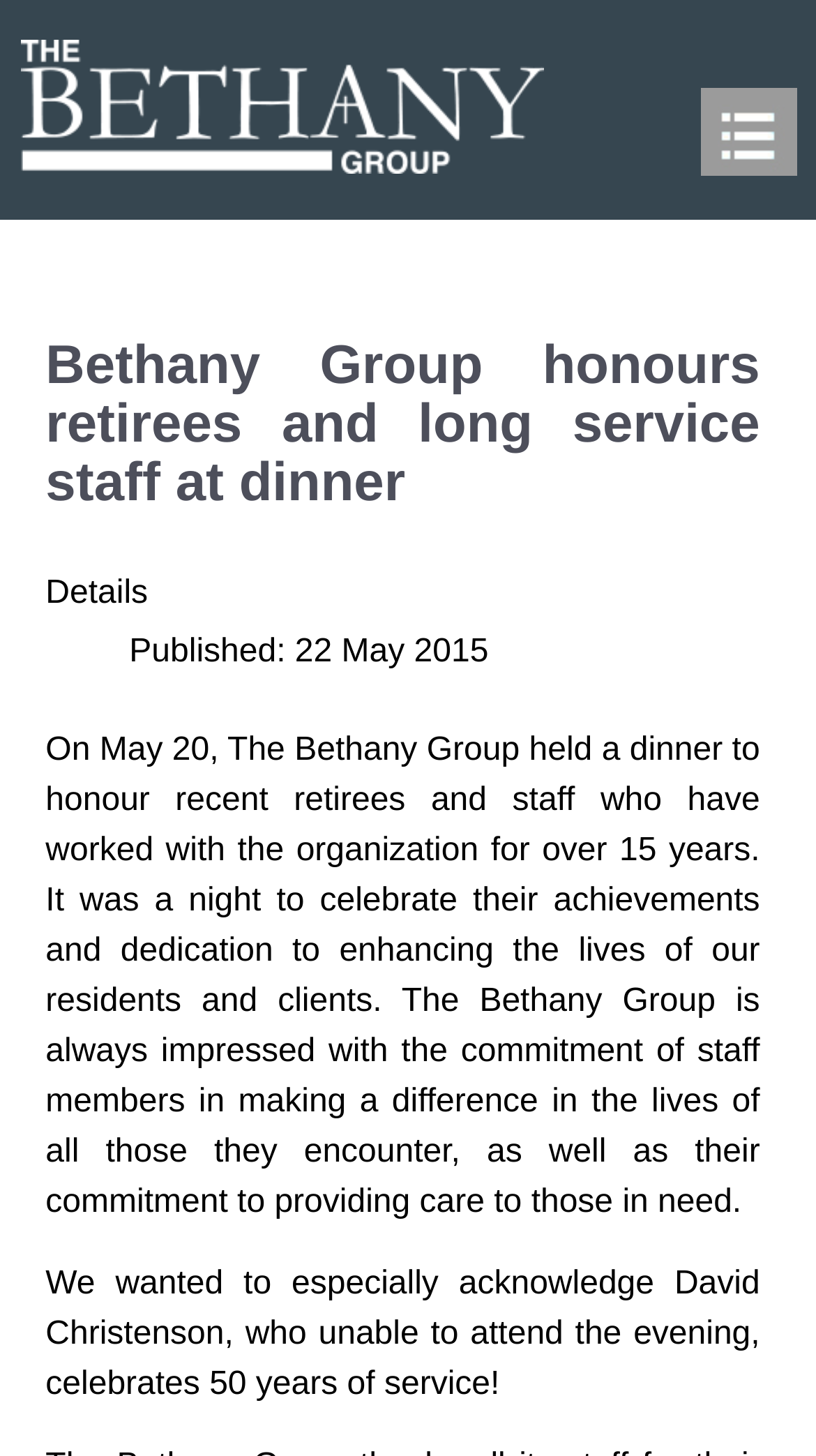Determine the bounding box coordinates of the UI element described by: "Toggle navigation".

[0.859, 0.06, 0.977, 0.121]